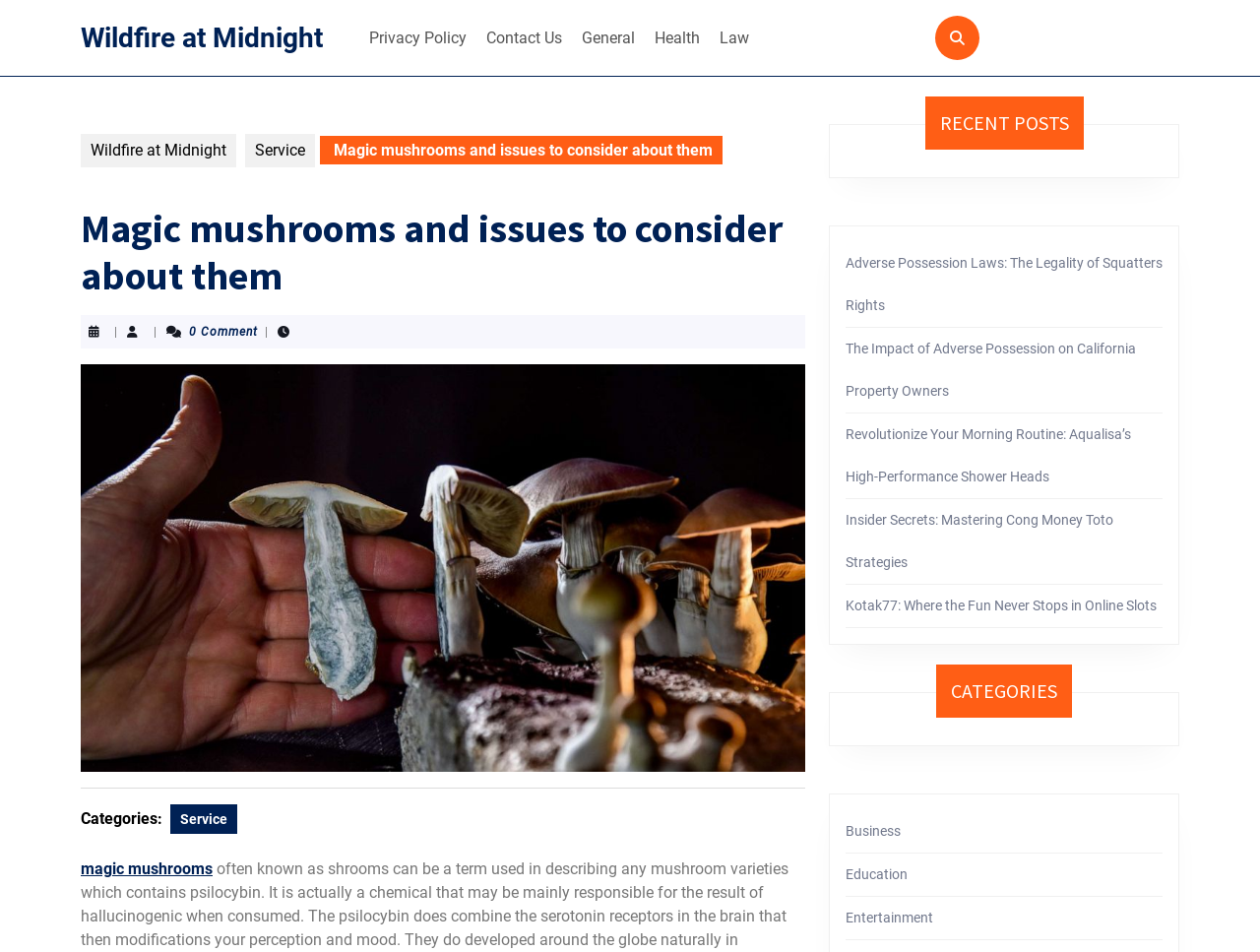Identify the bounding box coordinates for the region of the element that should be clicked to carry out the instruction: "View the 'RECENT POSTS' section". The bounding box coordinates should be four float numbers between 0 and 1, i.e., [left, top, right, bottom].

[0.734, 0.101, 0.86, 0.157]